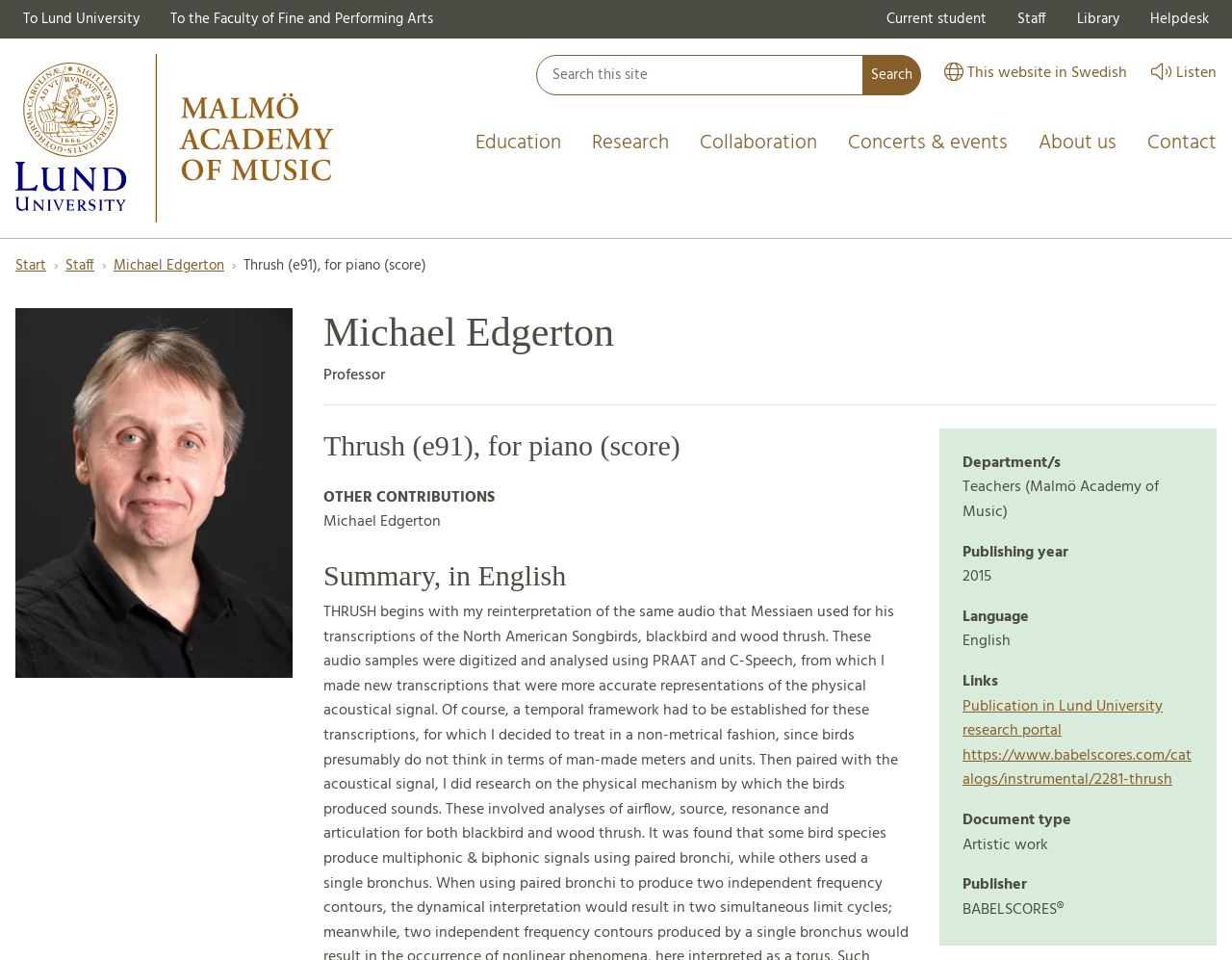What is the publishing year of the piano score?
Provide a detailed and well-explained answer to the question.

I found the answer by looking at the static text element that says 'Publishing year' and the adjacent static text element that says '2015'.